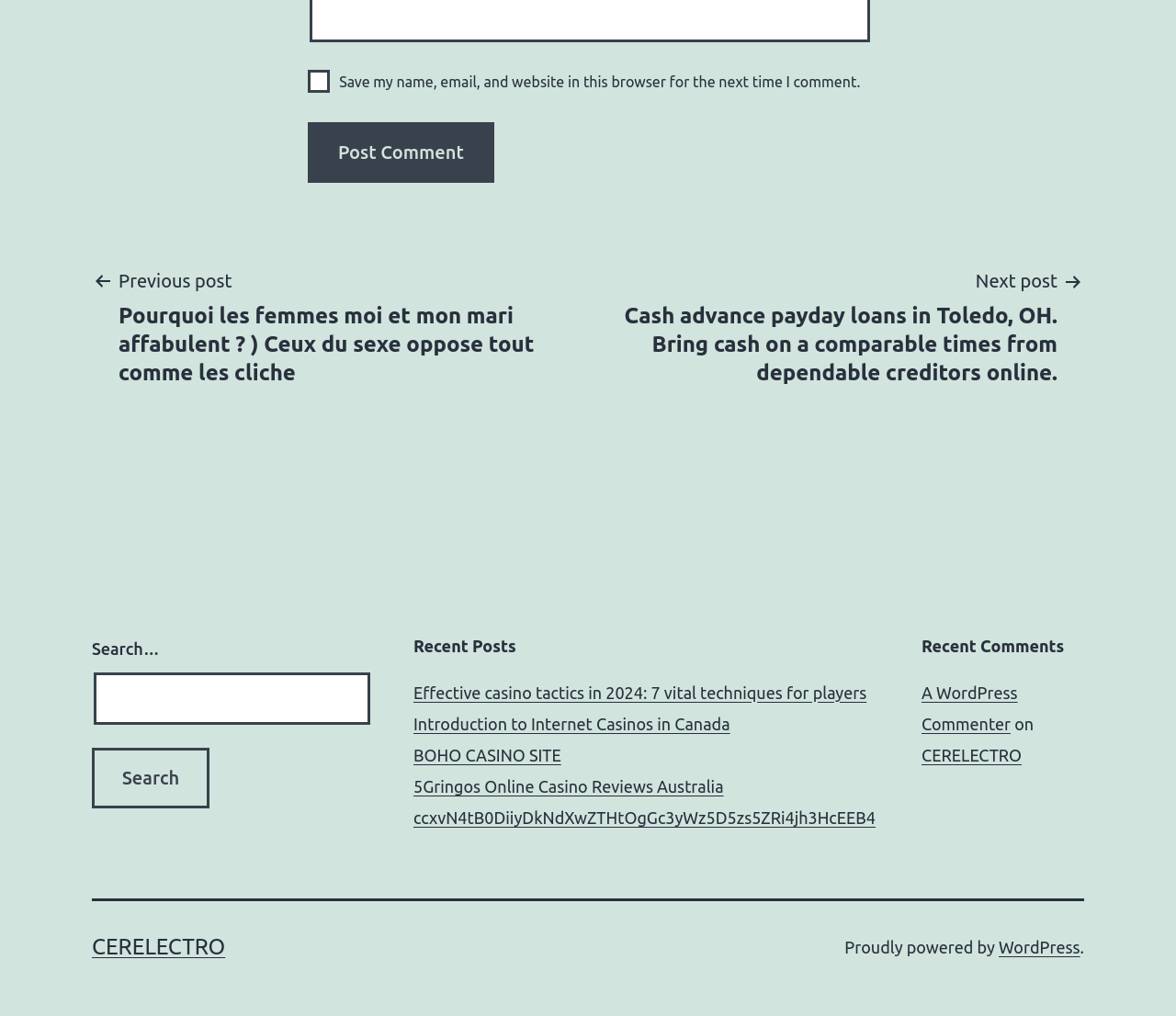Identify the bounding box coordinates of the region that should be clicked to execute the following instruction: "Post a comment".

[0.262, 0.12, 0.42, 0.18]